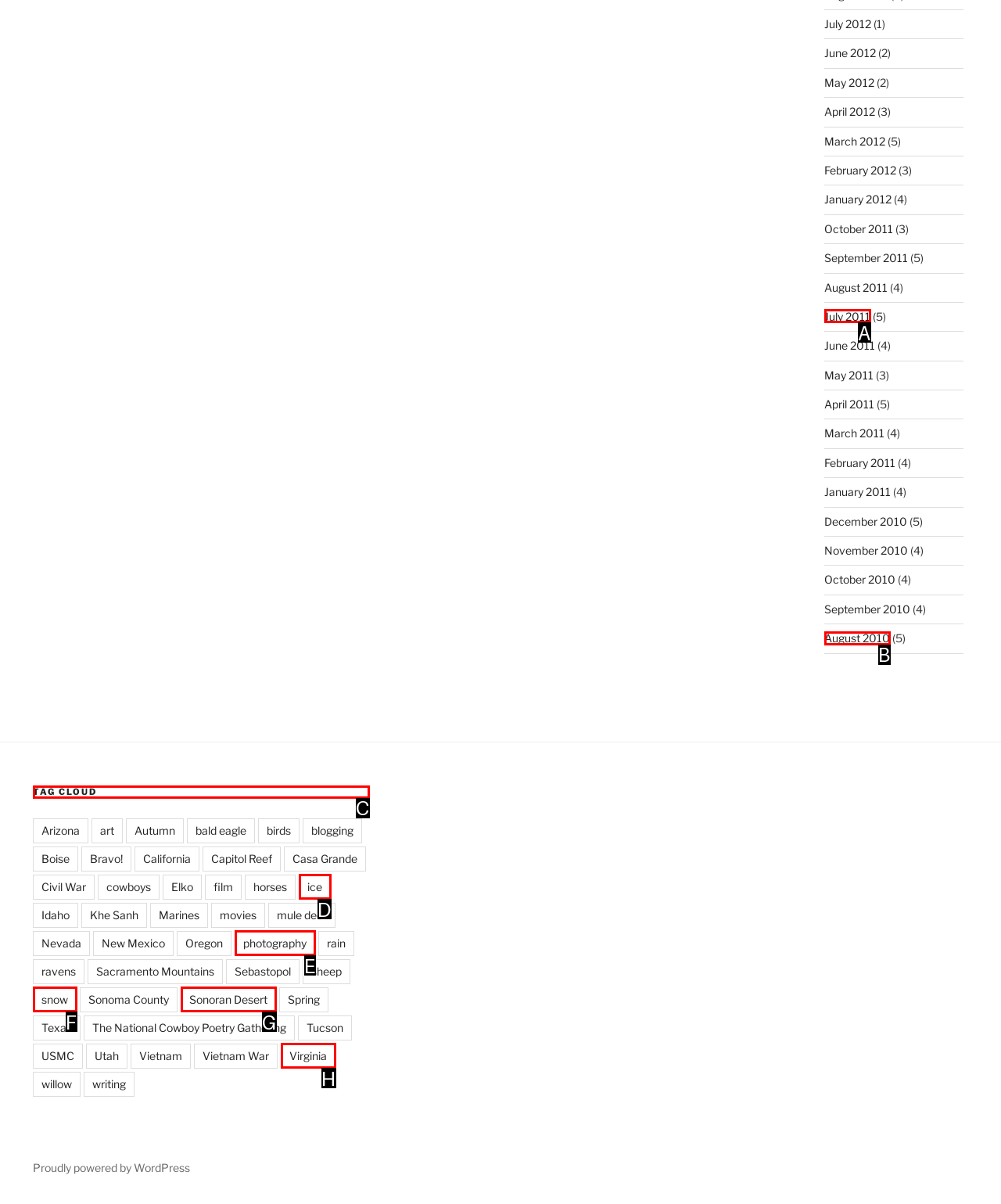Tell me the correct option to click for this task: View TAG CLOUD
Write down the option's letter from the given choices.

C